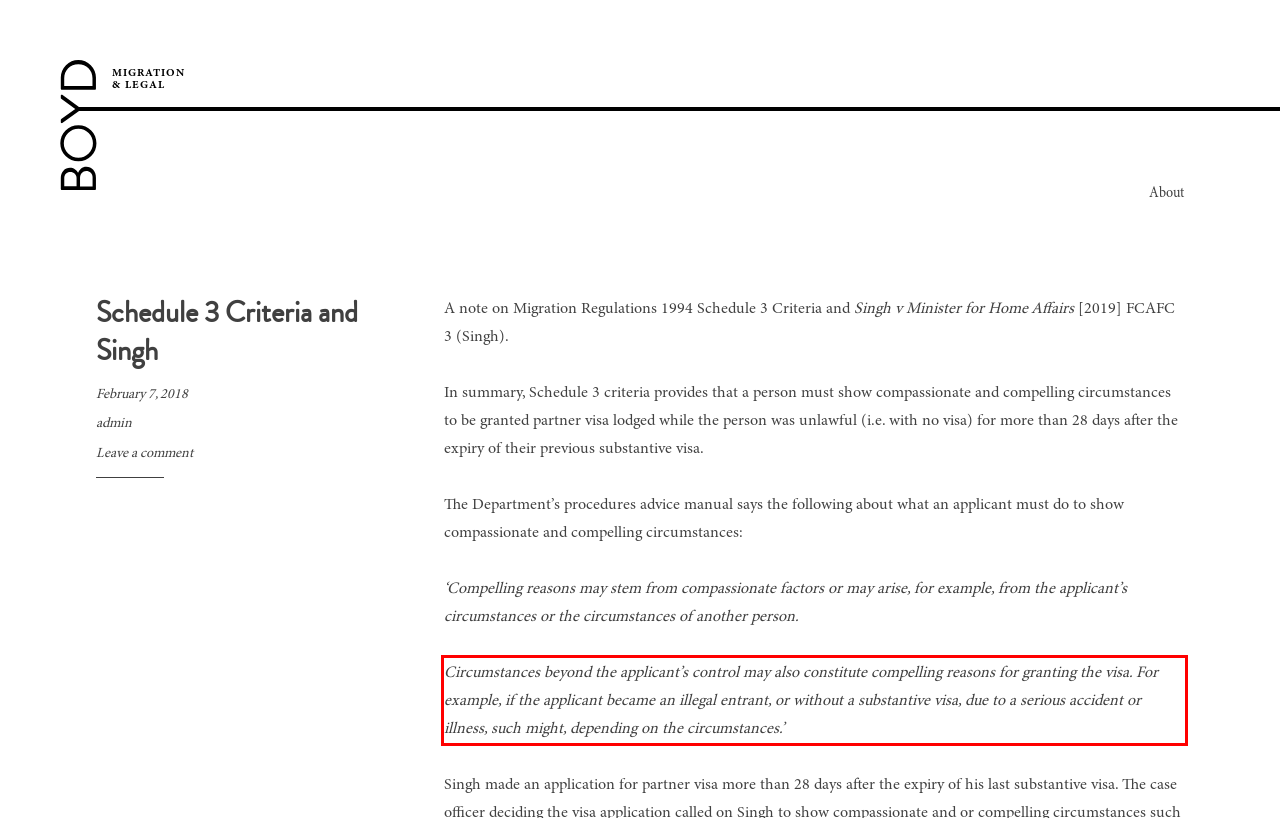You are looking at a screenshot of a webpage with a red rectangle bounding box. Use OCR to identify and extract the text content found inside this red bounding box.

Circumstances beyond the applicant’s control may also constitute compelling reasons for granting the visa. For example, if the applicant became an illegal entrant, or without a substantive visa, due to a serious accident or illness, such might, depending on the circumstances.’